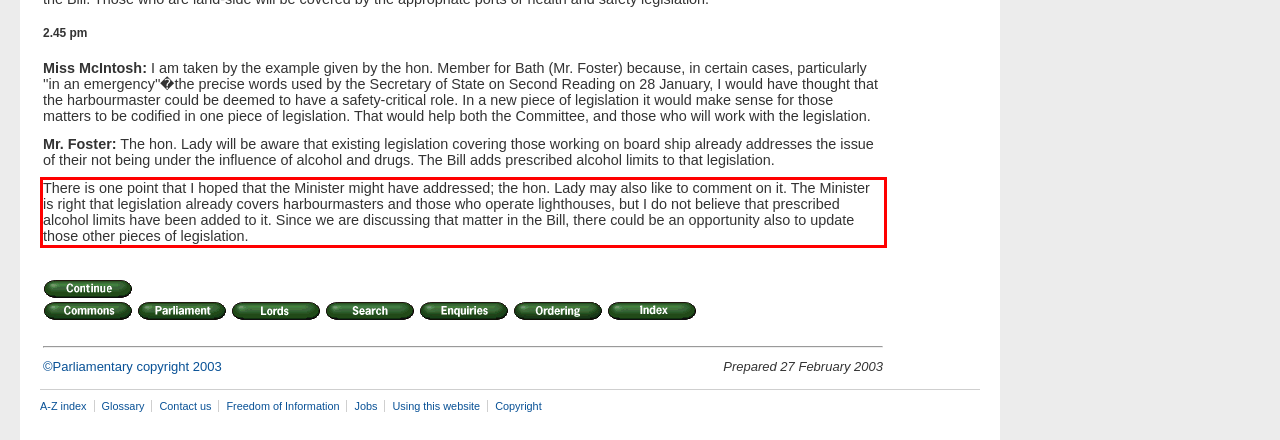There is a screenshot of a webpage with a red bounding box around a UI element. Please use OCR to extract the text within the red bounding box.

There is one point that I hoped that the Minister might have addressed; the hon. Lady may also like to comment on it. The Minister is right that legislation already covers harbourmasters and those who operate lighthouses, but I do not believe that prescribed alcohol limits have been added to it. Since we are discussing that matter in the Bill, there could be an opportunity also to update those other pieces of legislation.